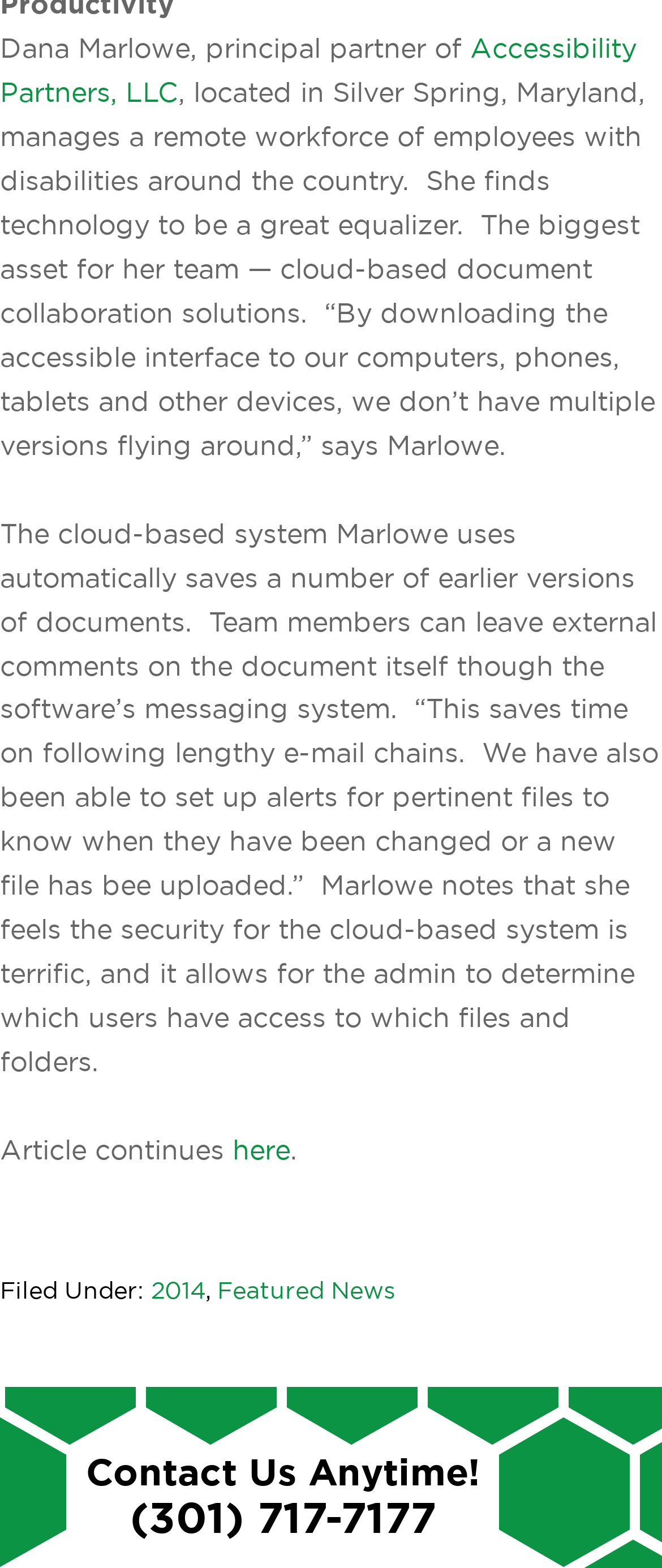Please answer the following question using a single word or phrase: 
What is the phone number to contact?

(301) 717-7177